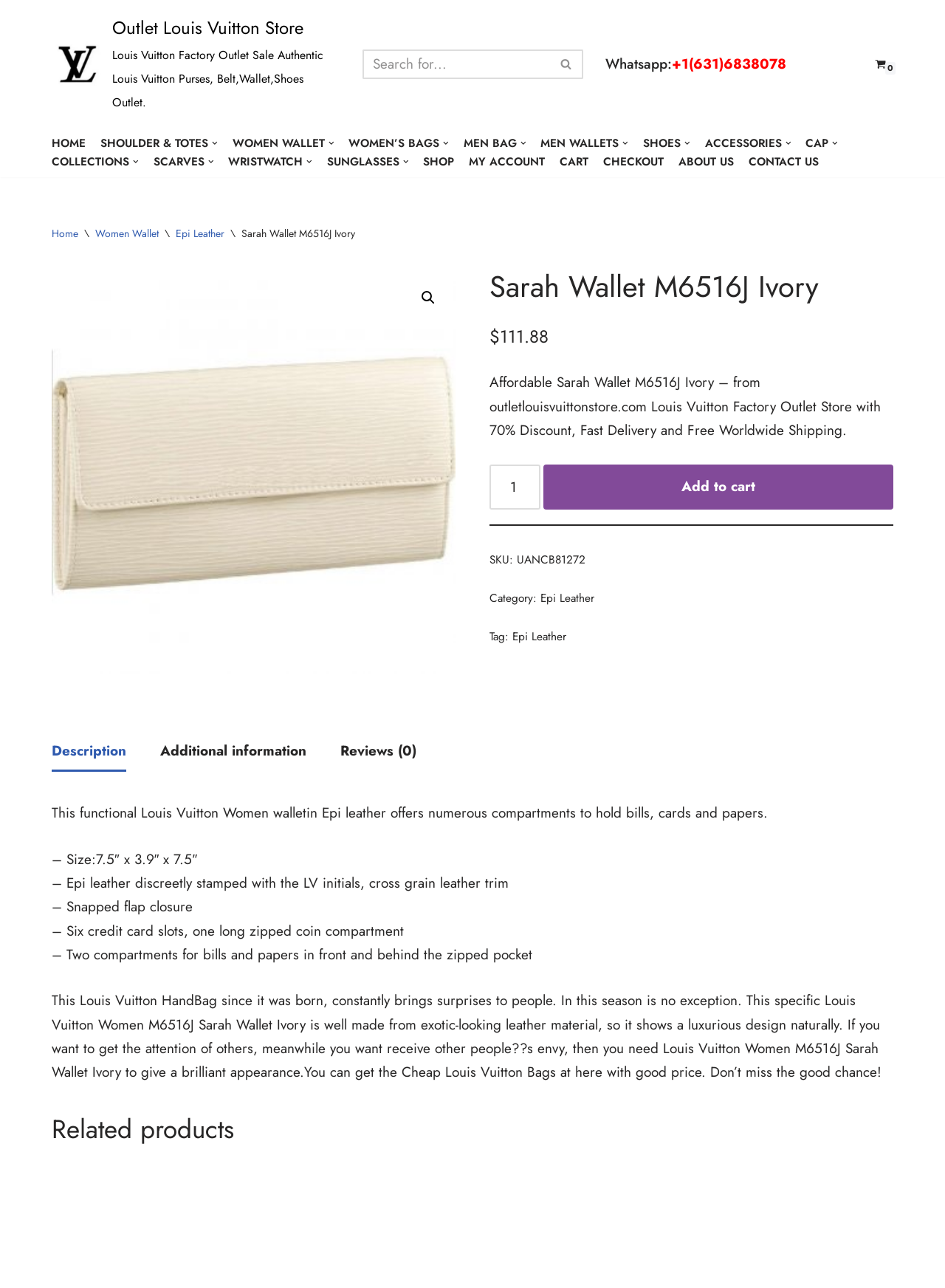Find the bounding box coordinates for the area that must be clicked to perform this action: "Go to home page".

[0.055, 0.104, 0.091, 0.119]